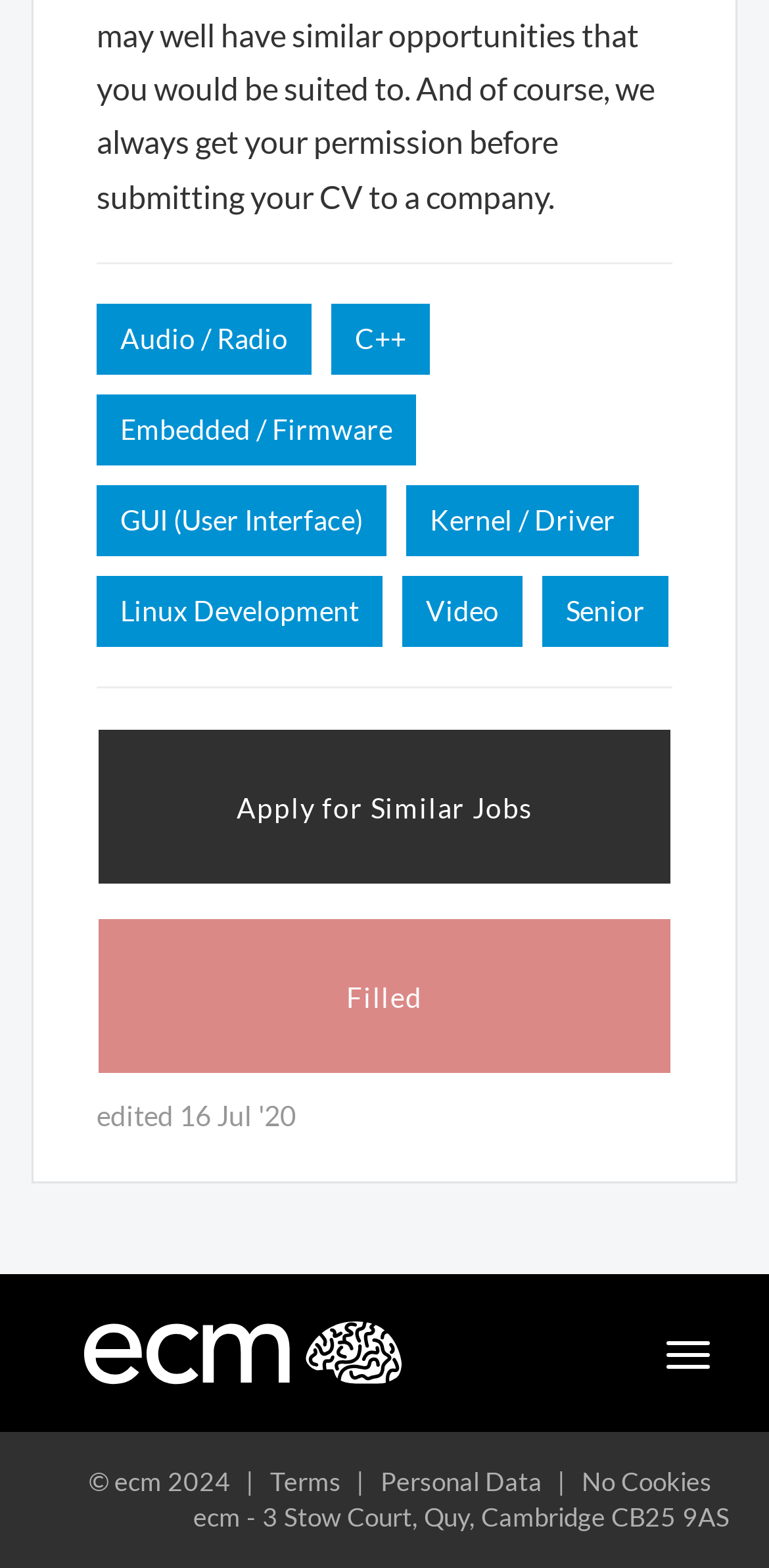Find the bounding box coordinates of the clickable element required to execute the following instruction: "Click on Audio / Radio link". Provide the coordinates as four float numbers between 0 and 1, i.e., [left, top, right, bottom].

[0.126, 0.193, 0.405, 0.239]